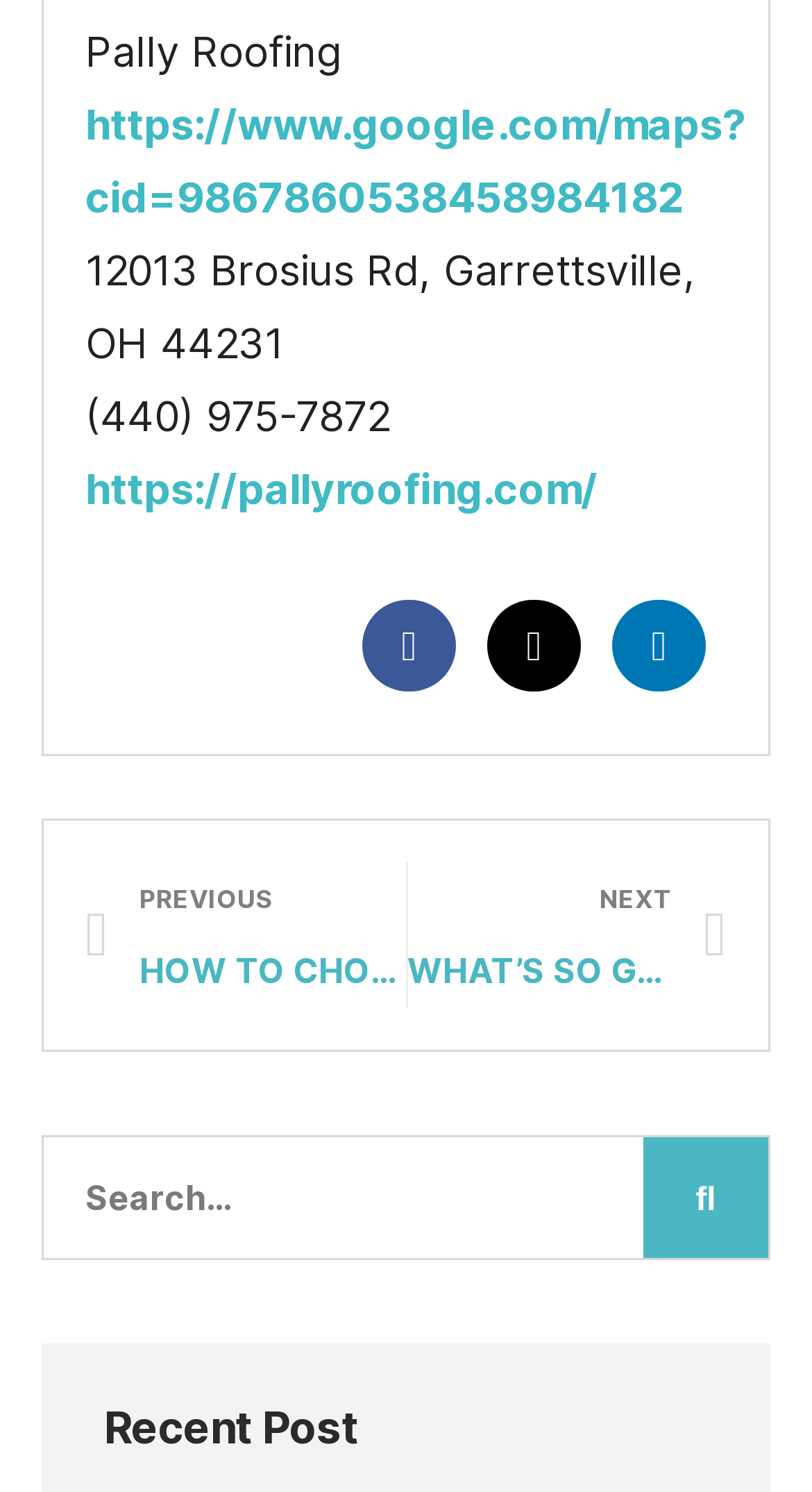Given the element description alt="Katie's Place", predict the bounding box coordinates for the UI element in the webpage screenshot. The format should be (top-left x, top-left y, bottom-right x, bottom-right y), and the values should be between 0 and 1.

None